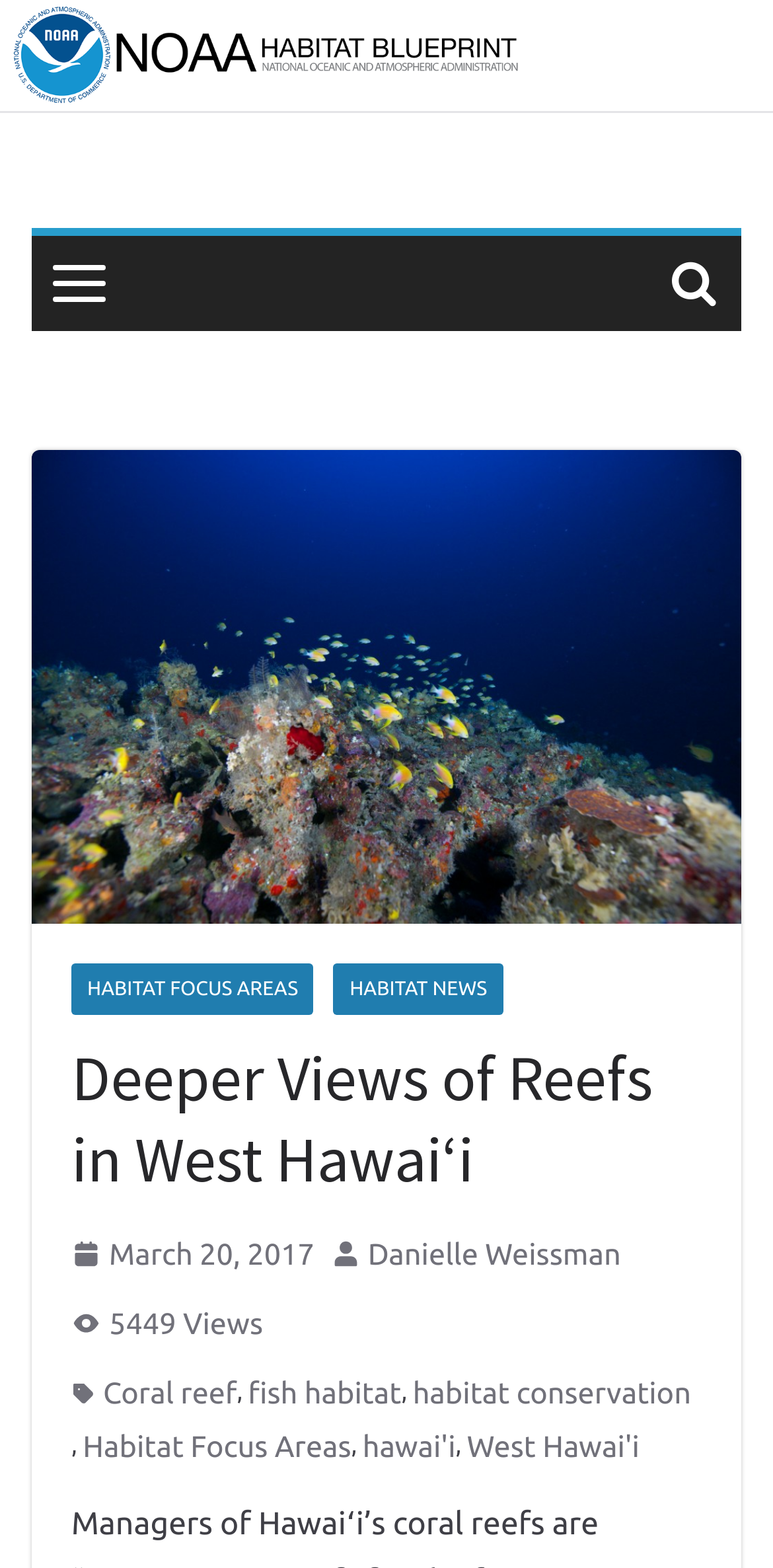Locate the coordinates of the bounding box for the clickable region that fulfills this instruction: "Visit NOAA Habitat Blueprint website".

[0.0, 0.006, 1.0, 0.029]